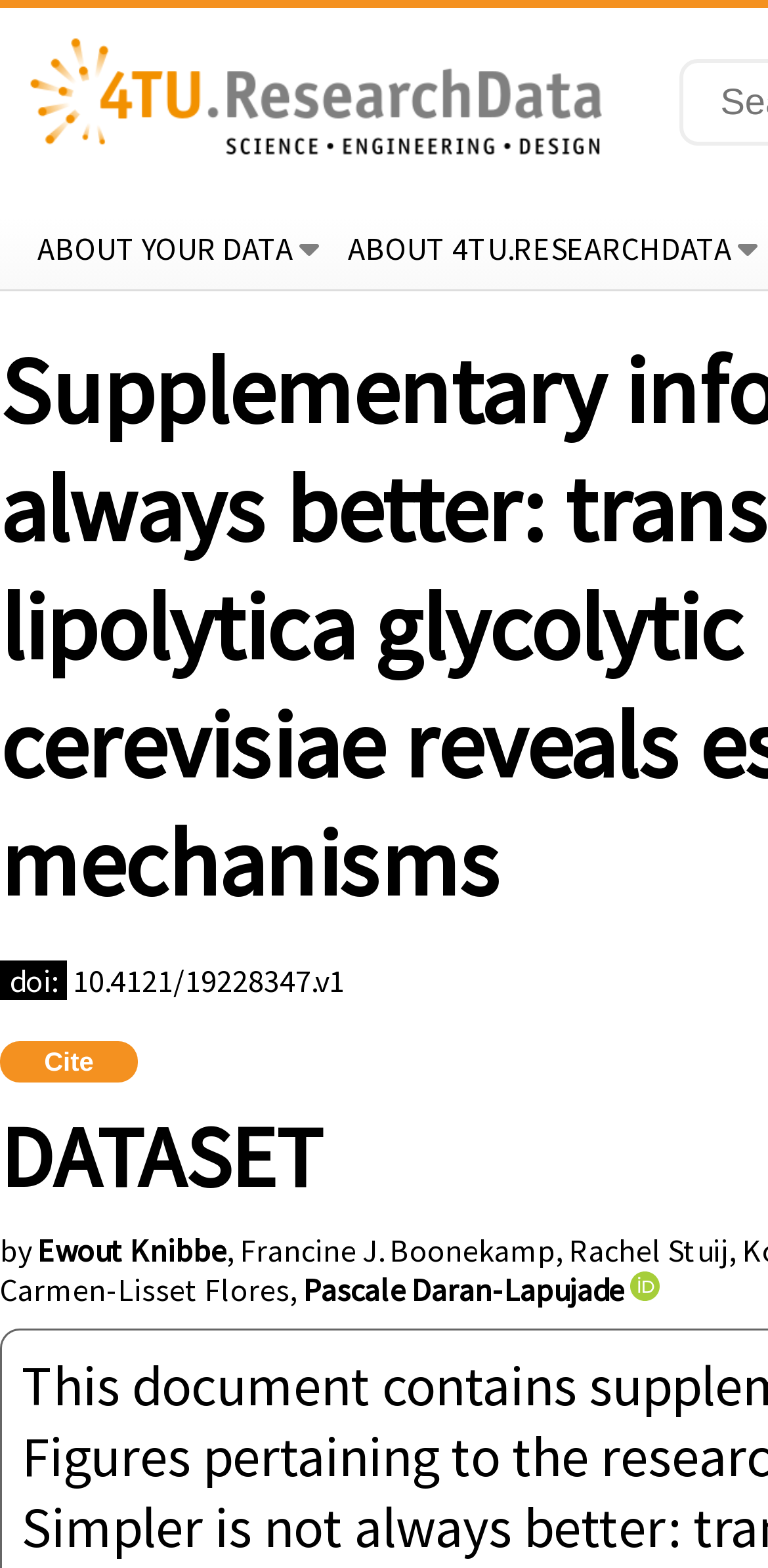Provide a single word or phrase to answer the given question: 
What type of data is stored on this website?

Research dataset